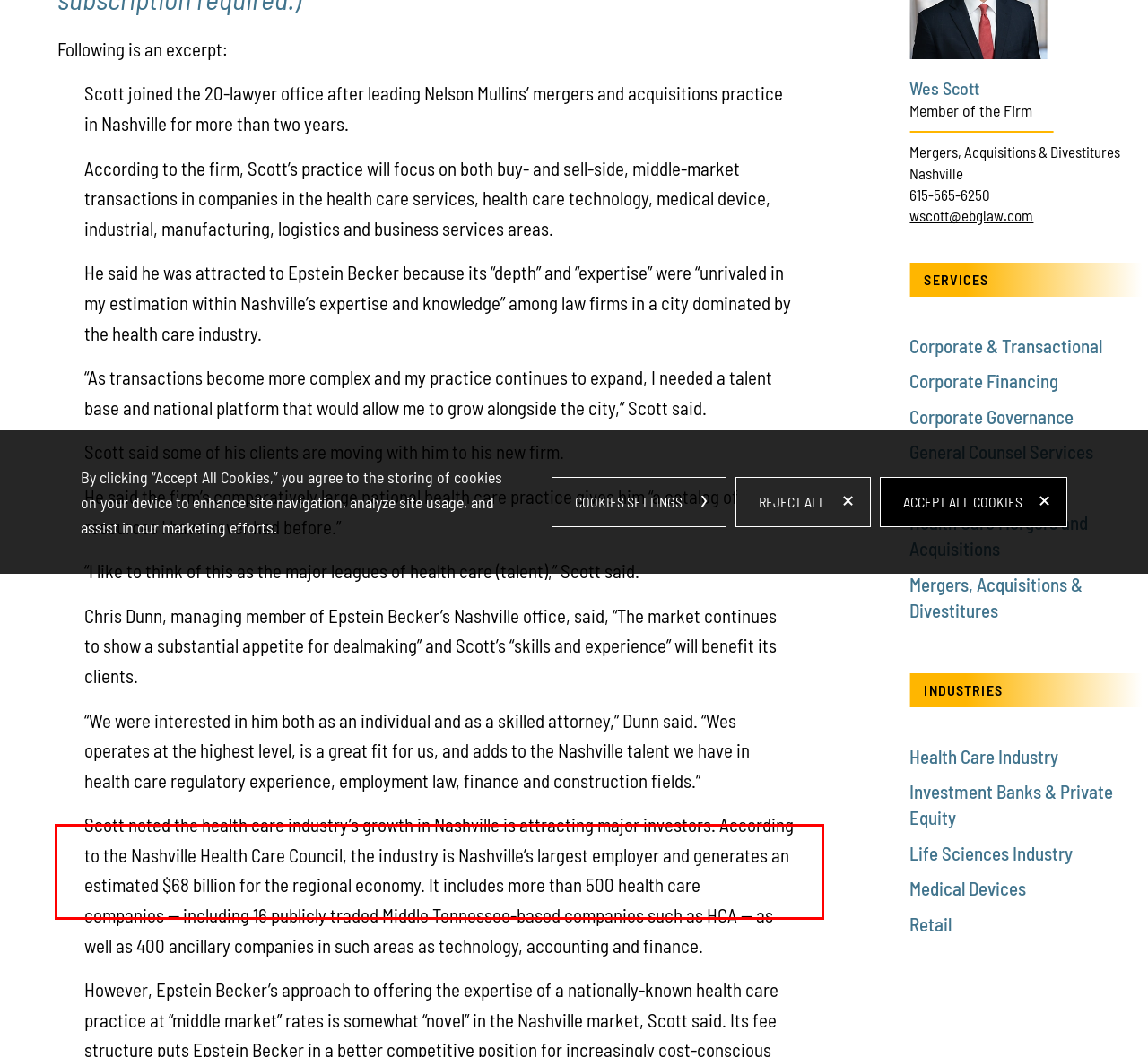You are provided with a screenshot of a webpage that includes a red bounding box. Extract and generate the text content found within the red bounding box.

“We were interested in him both as an individual and as a skilled attorney,” Dunn said. “Wes operates at the highest level, is a great fit for us, and adds to the Nashville talent we have in health care regulatory experience, employment law, finance and construction fields.”